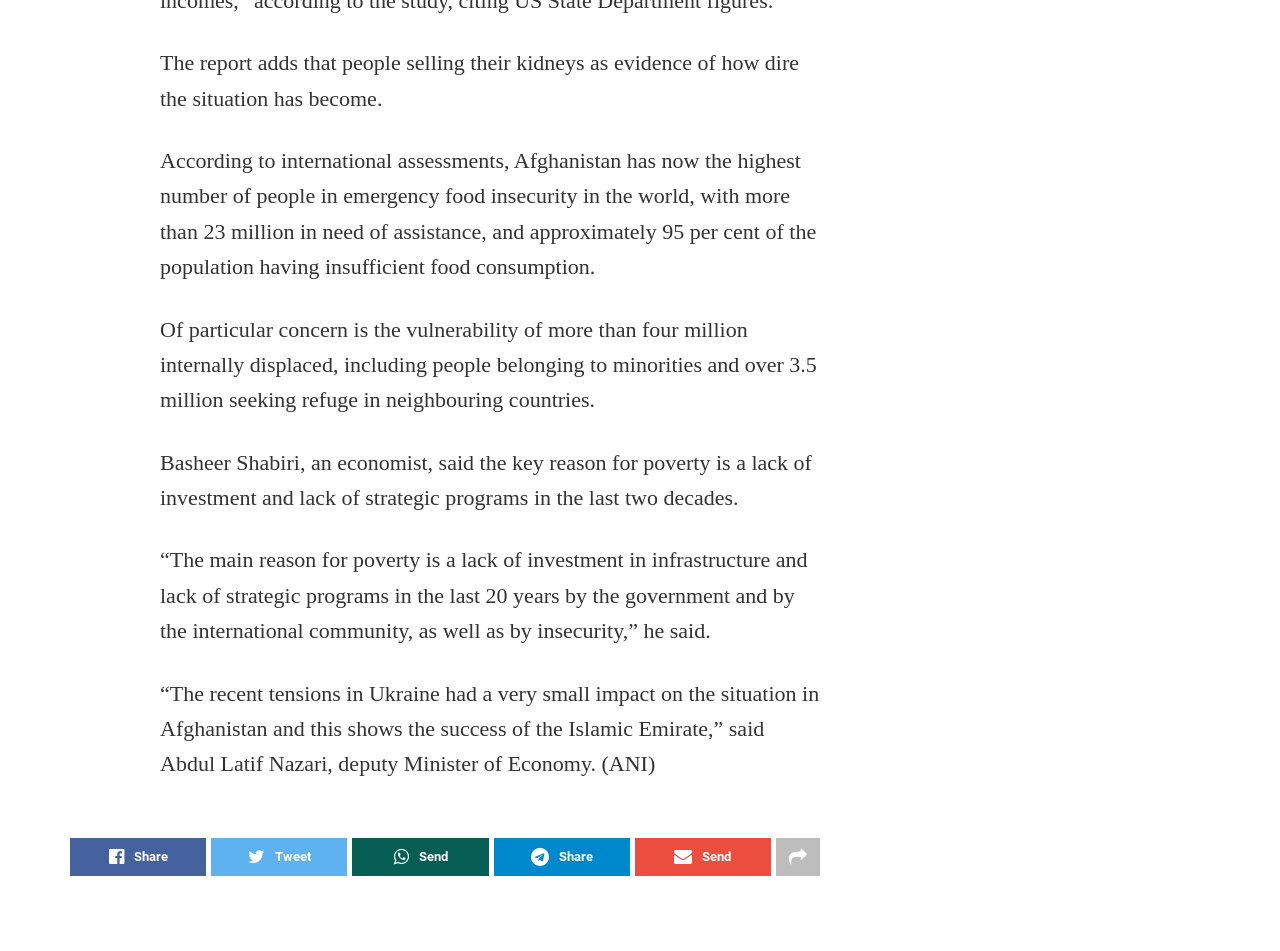What is the percentage of the population having insufficient food consumption?
Provide a one-word or short-phrase answer based on the image.

95 per cent